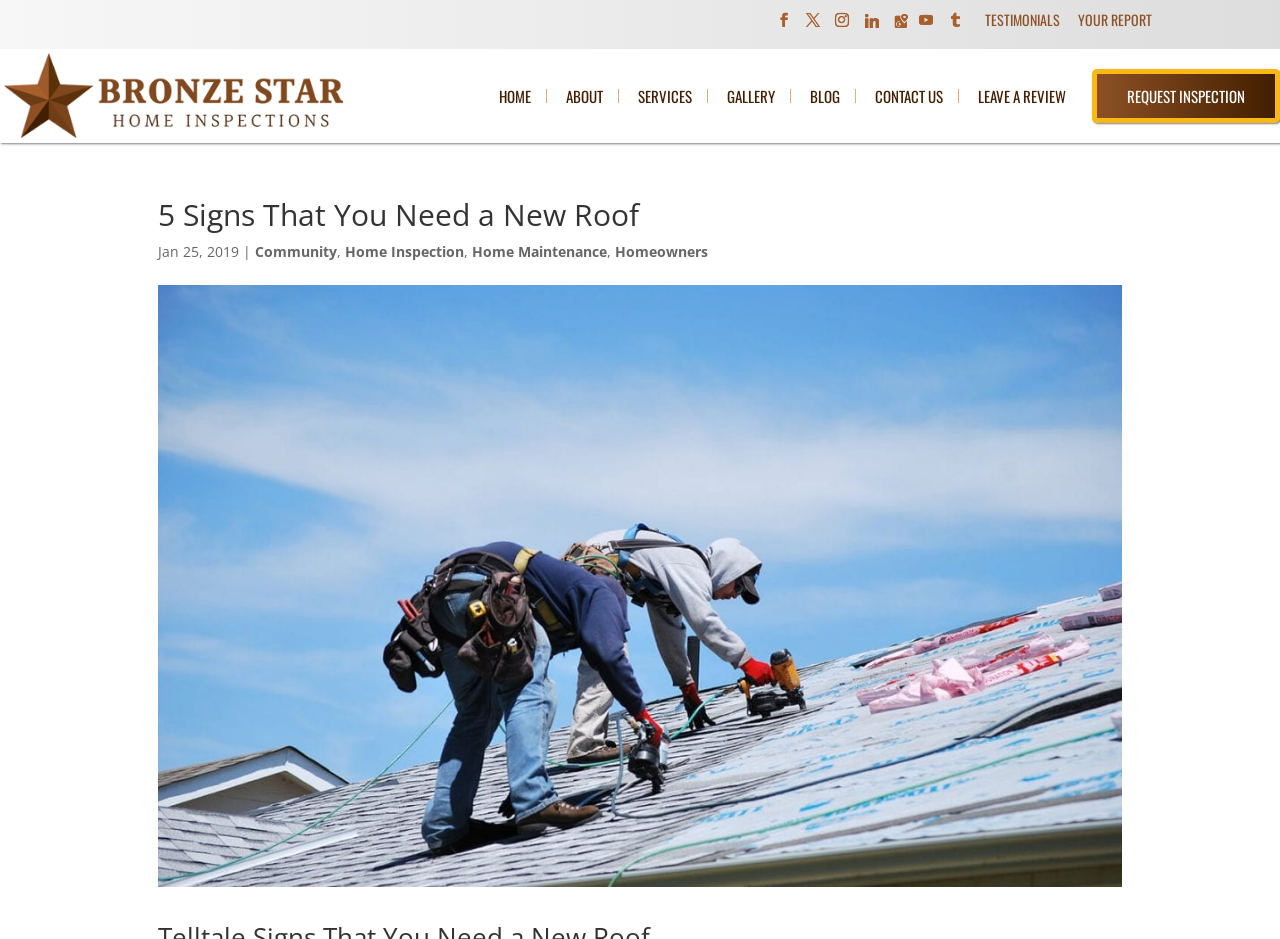Indicate the bounding box coordinates of the element that needs to be clicked to satisfy the following instruction: "Click on the Linkedin link". The coordinates should be four float numbers between 0 and 1, i.e., [left, top, right, bottom].

[0.675, 0.015, 0.688, 0.041]